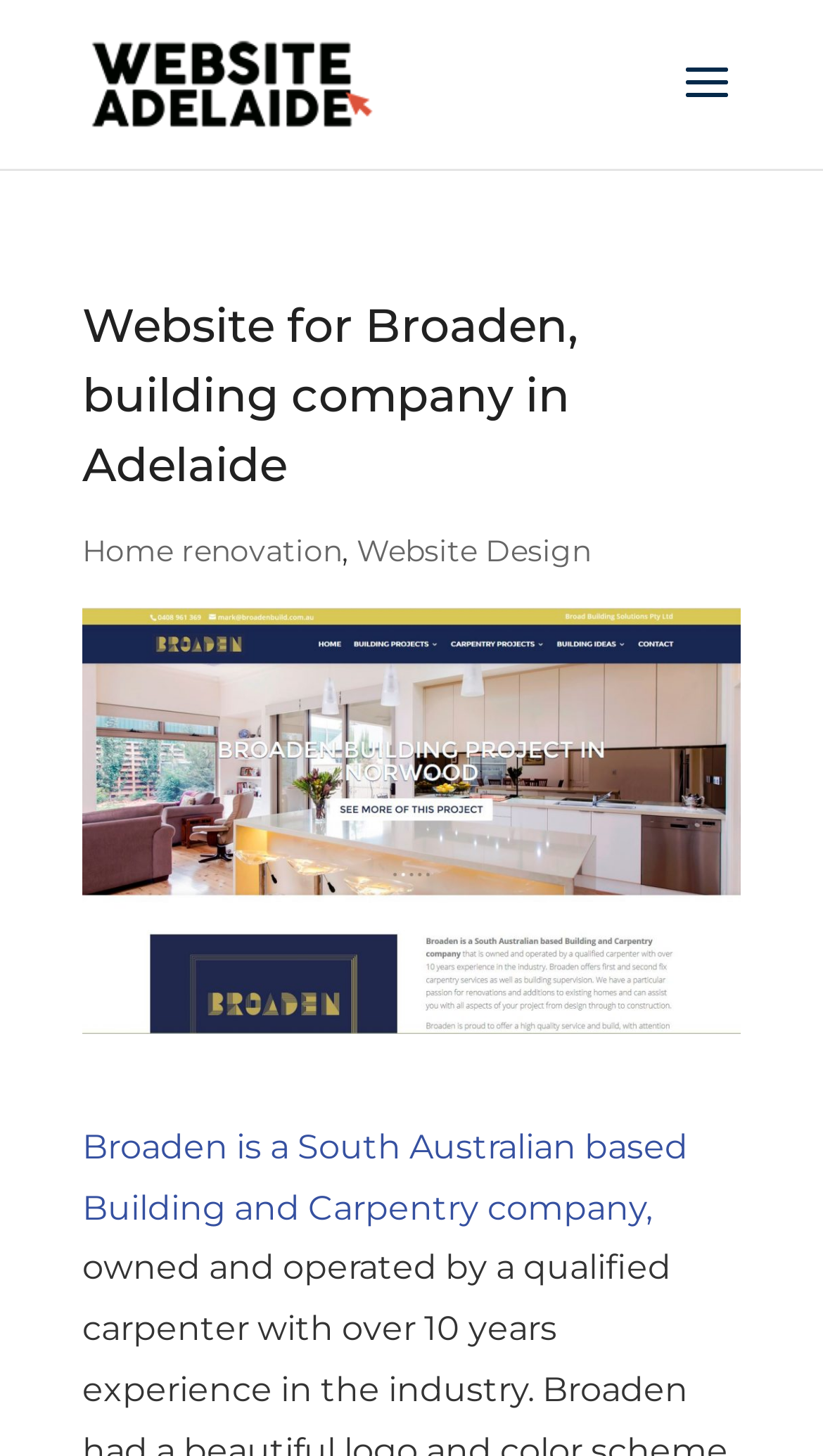Provide your answer to the question using just one word or phrase: What type of company is Broaden?

Building and Carpentry